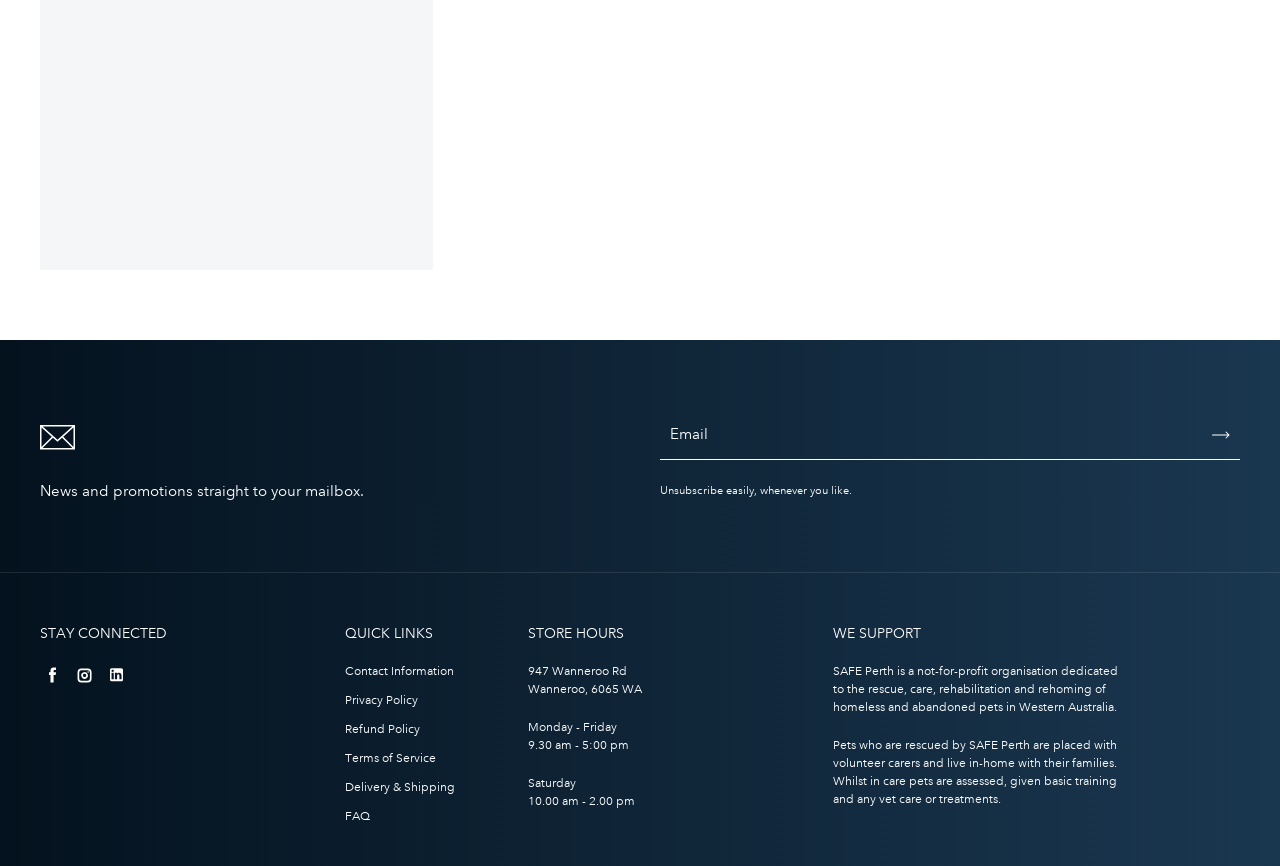Identify the bounding box coordinates of the part that should be clicked to carry out this instruction: "Visit Facebook page".

[0.031, 0.766, 0.051, 0.795]